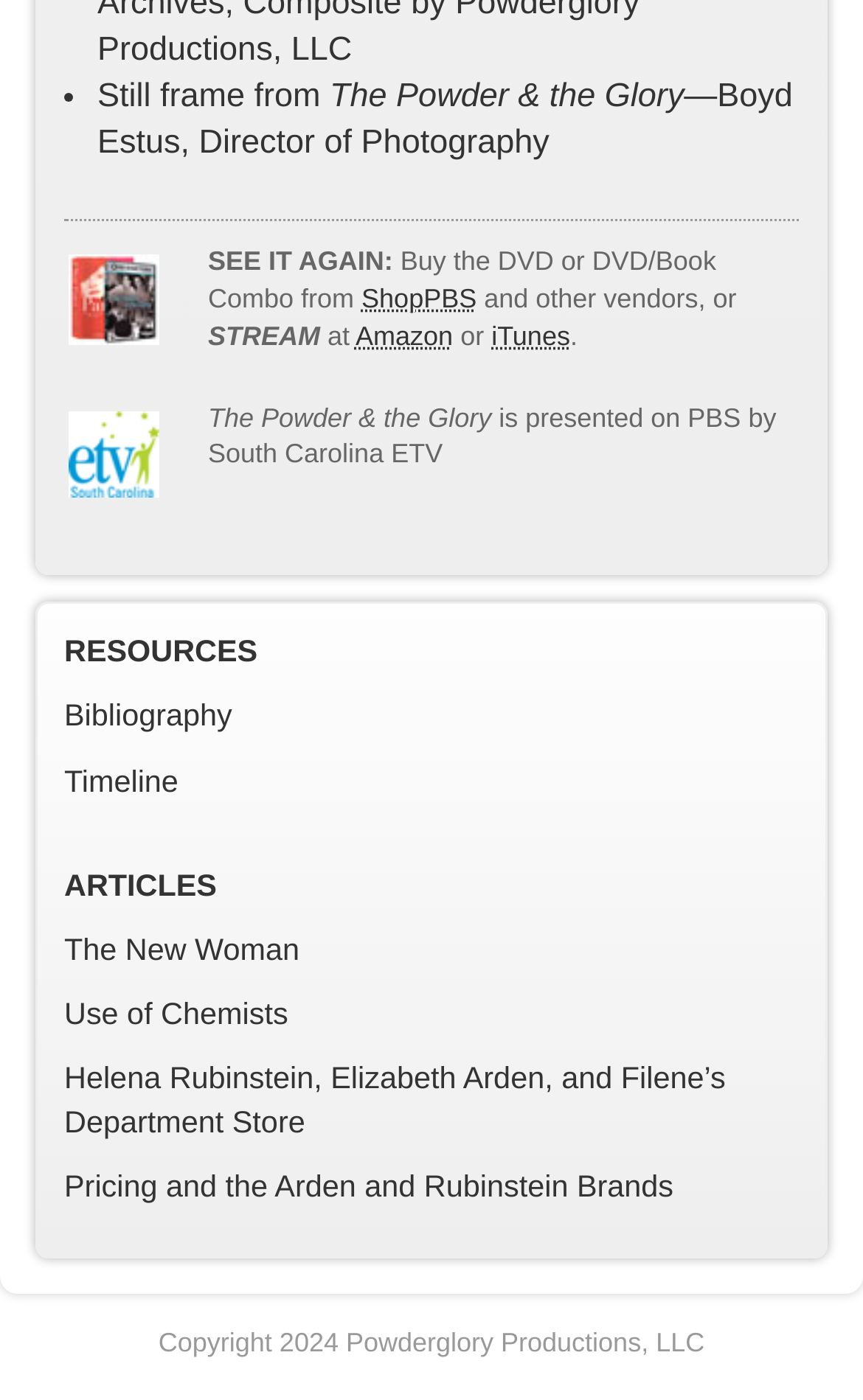Bounding box coordinates should be provided in the format (top-left x, top-left y, bottom-right x, bottom-right y) with all values between 0 and 1. Identify the bounding box for this UI element: Bibliography

[0.074, 0.5, 0.269, 0.523]